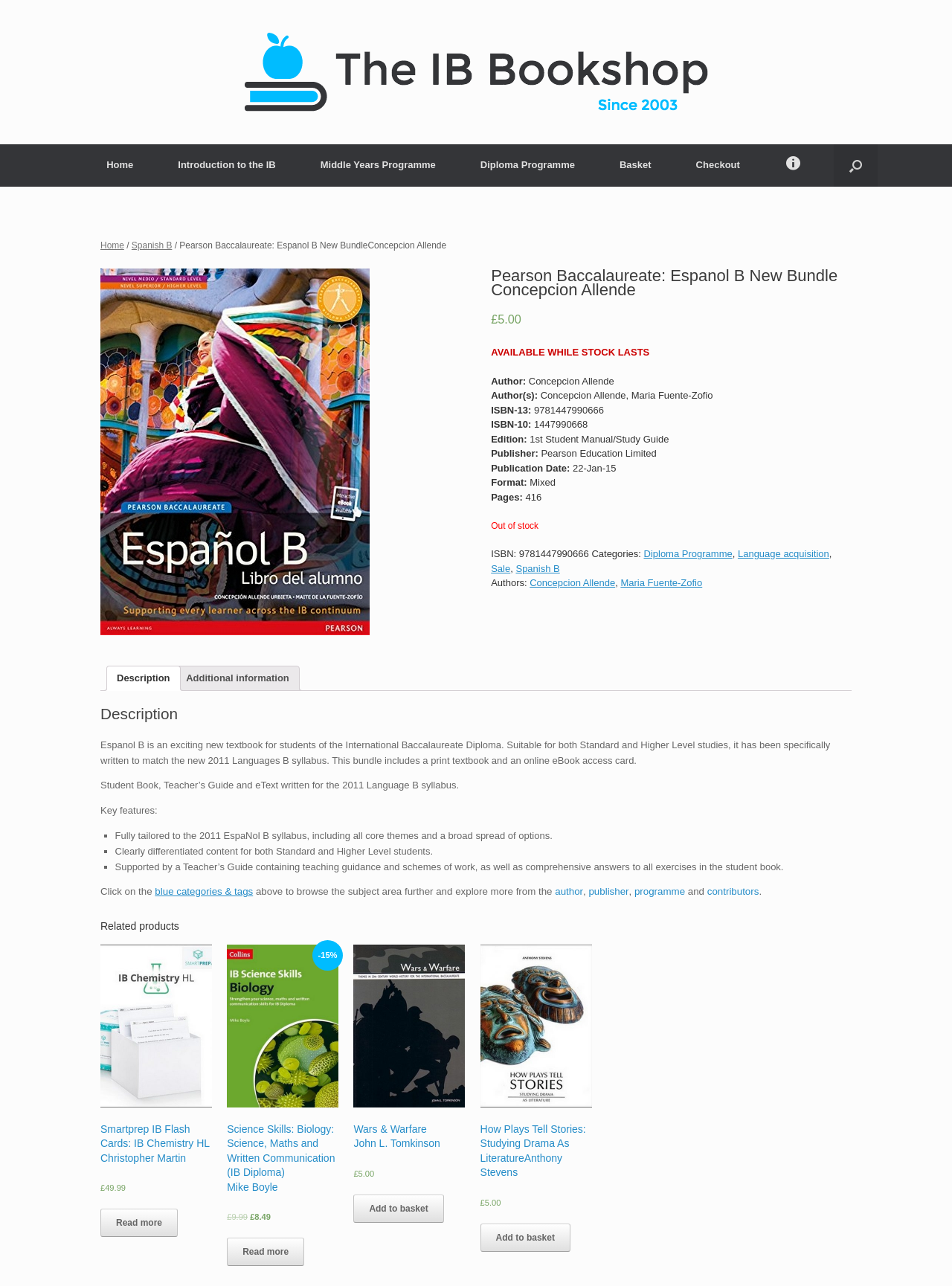Can you find and provide the title of the webpage?

Pearson Baccalaureate: Espanol B New Bundle
Concepcion Allende